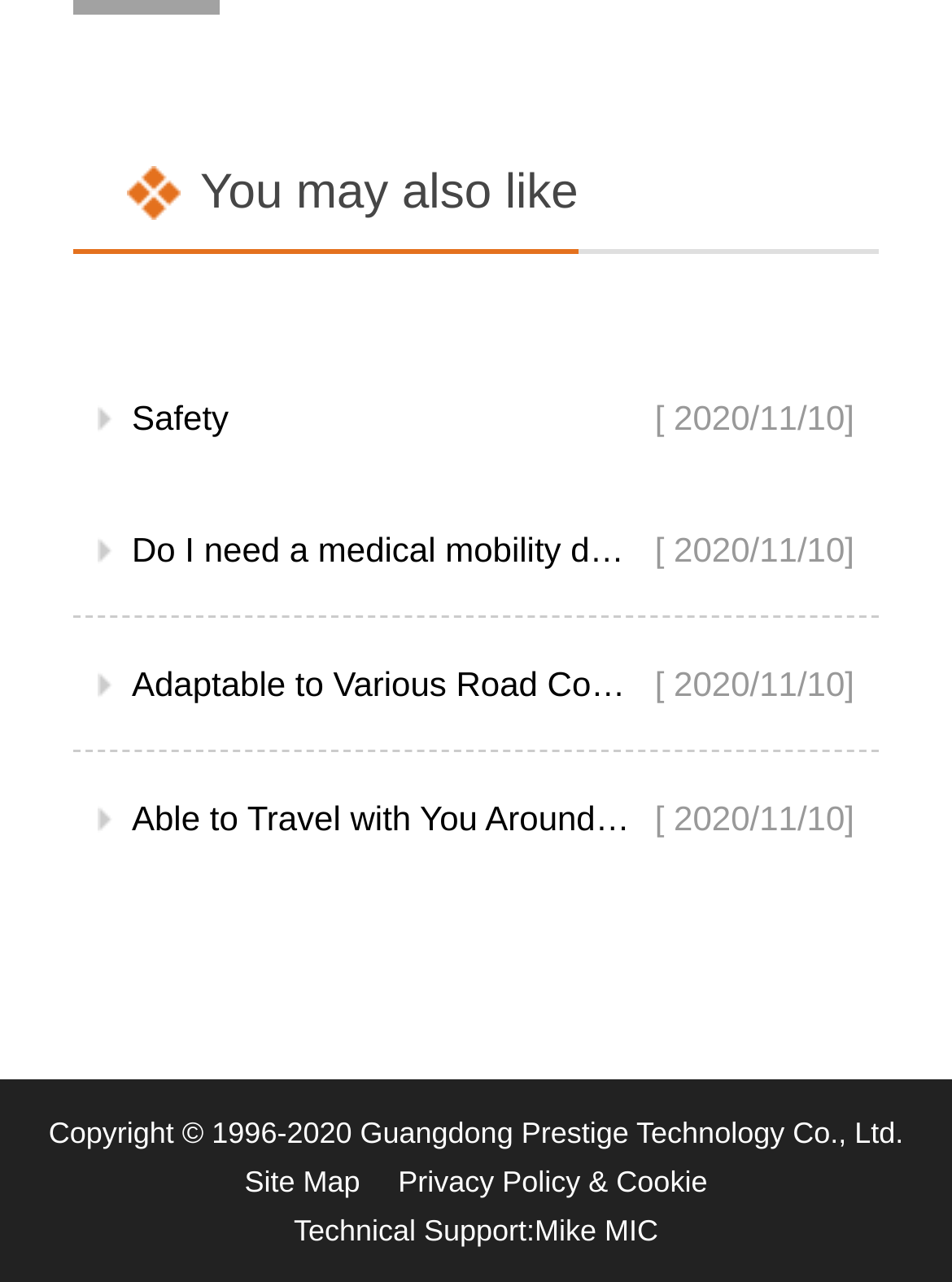Please answer the following question using a single word or phrase: 
What is the date of the latest article?

2020/11/10